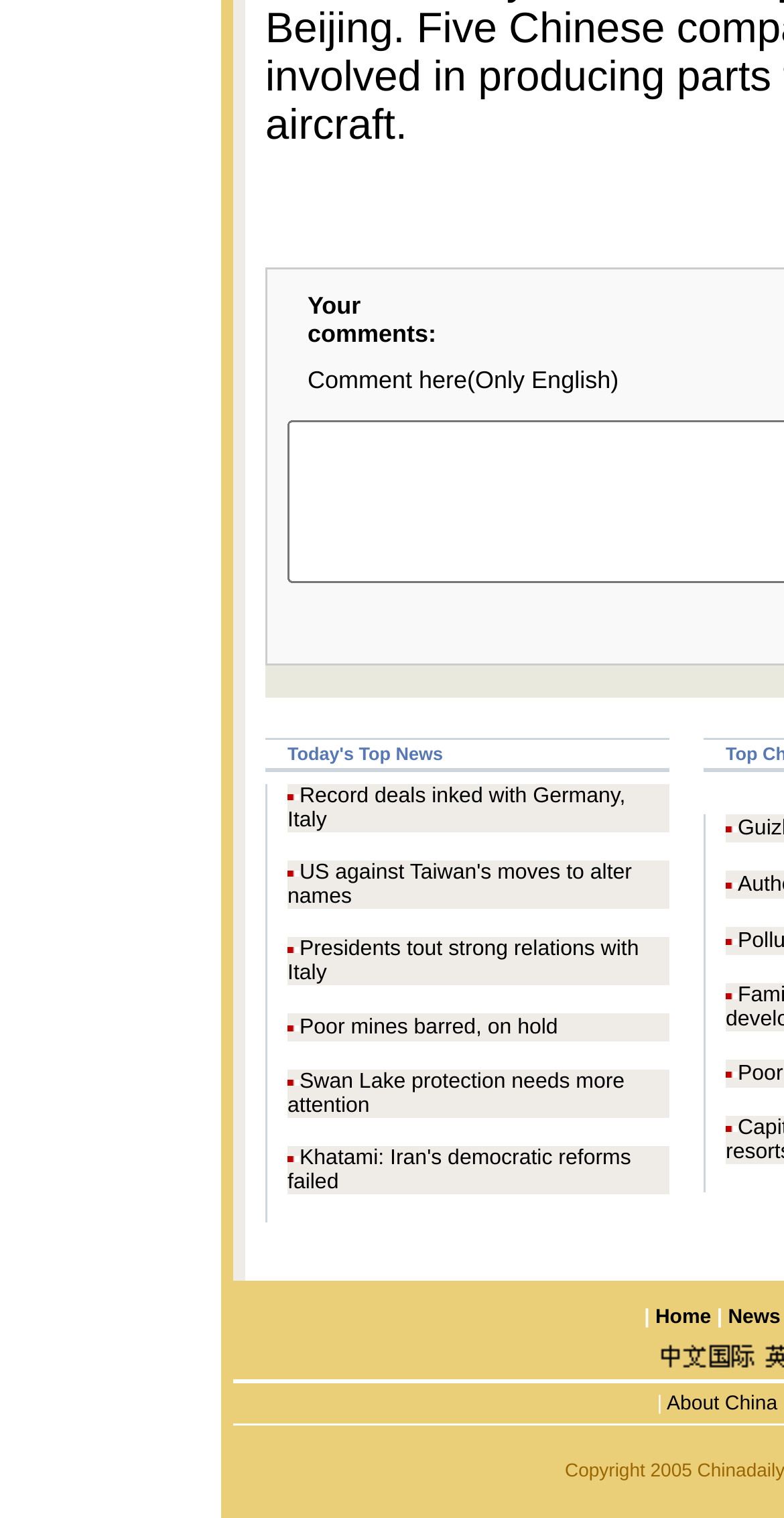Identify the bounding box coordinates of the section that should be clicked to achieve the task described: "Click on 'US against Taiwan's moves to alter names'".

[0.367, 0.567, 0.806, 0.599]